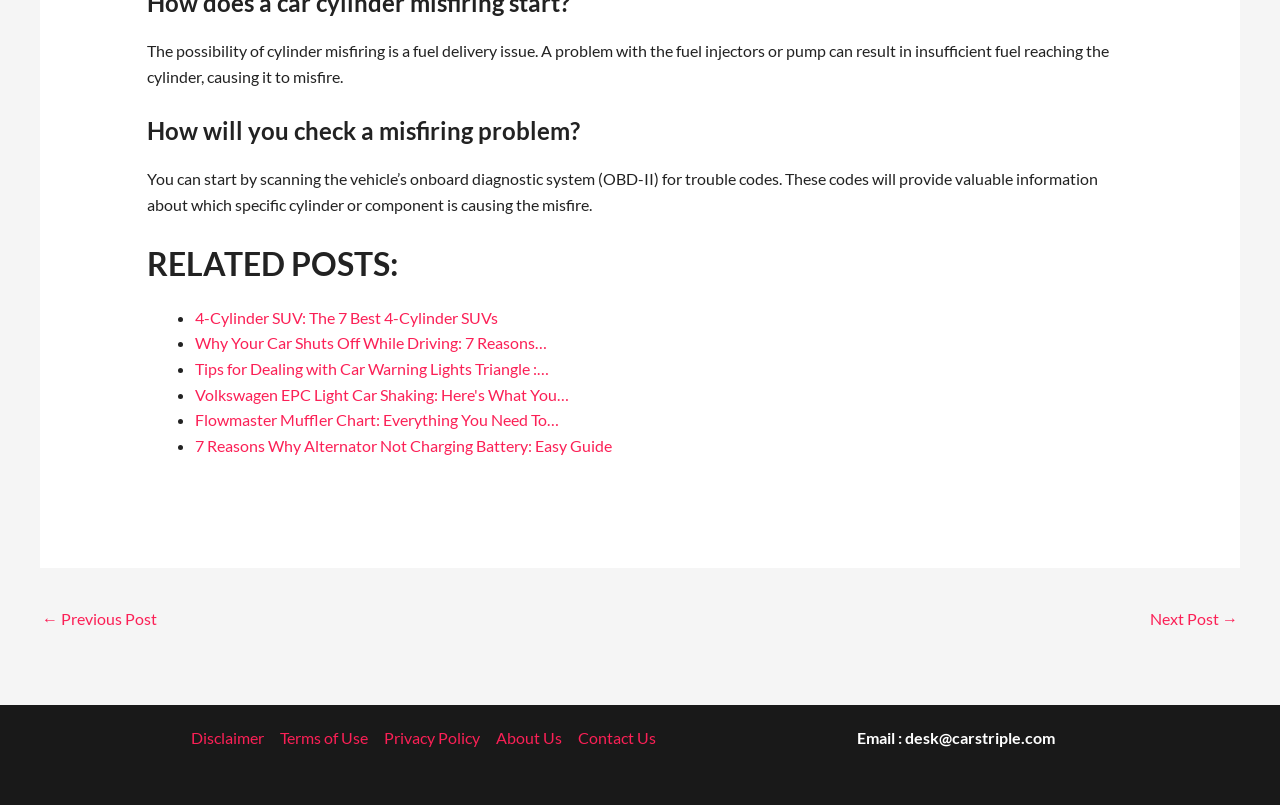What is the email address provided in the footer?
Please provide a single word or phrase answer based on the image.

desk@carstriple.com